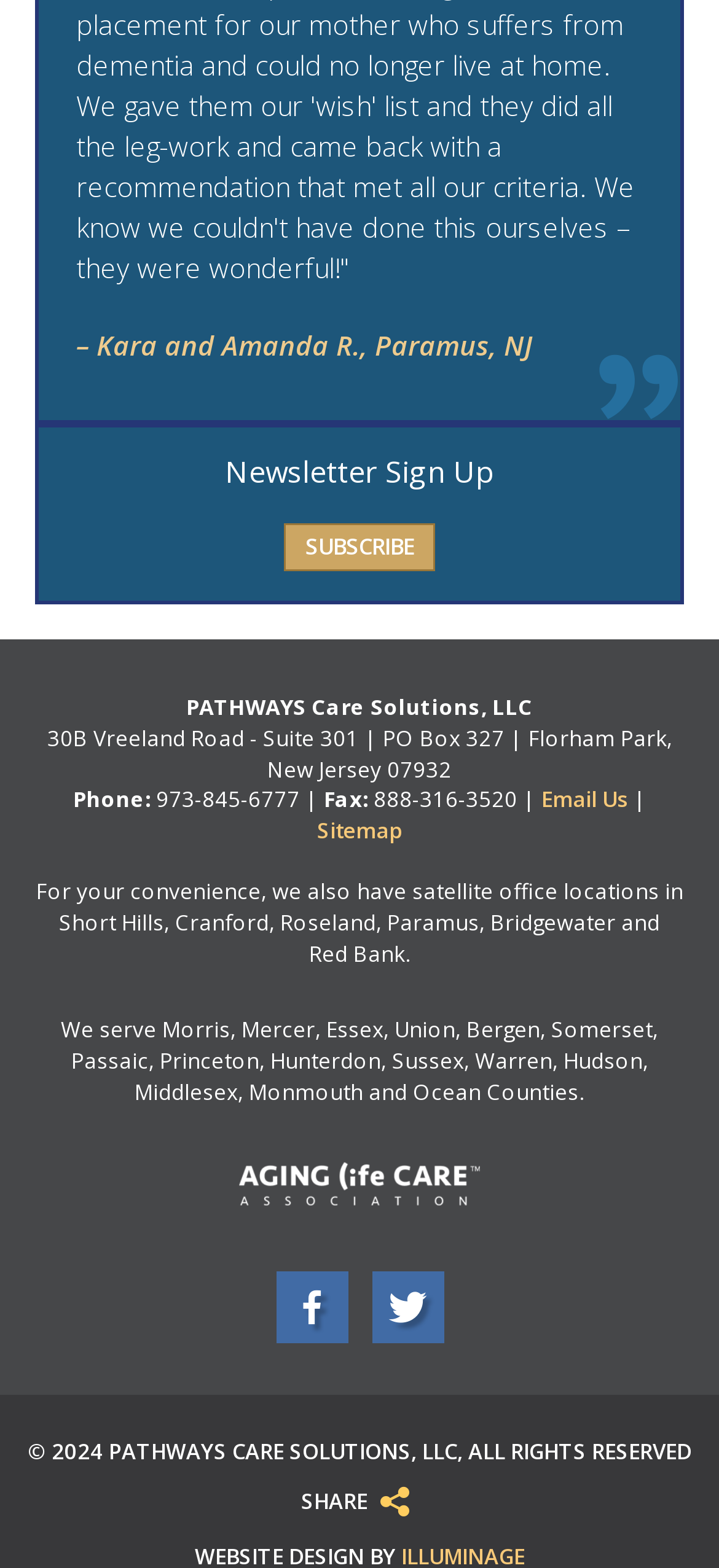What is the copyright year?
Based on the screenshot, provide a one-word or short-phrase response.

2024